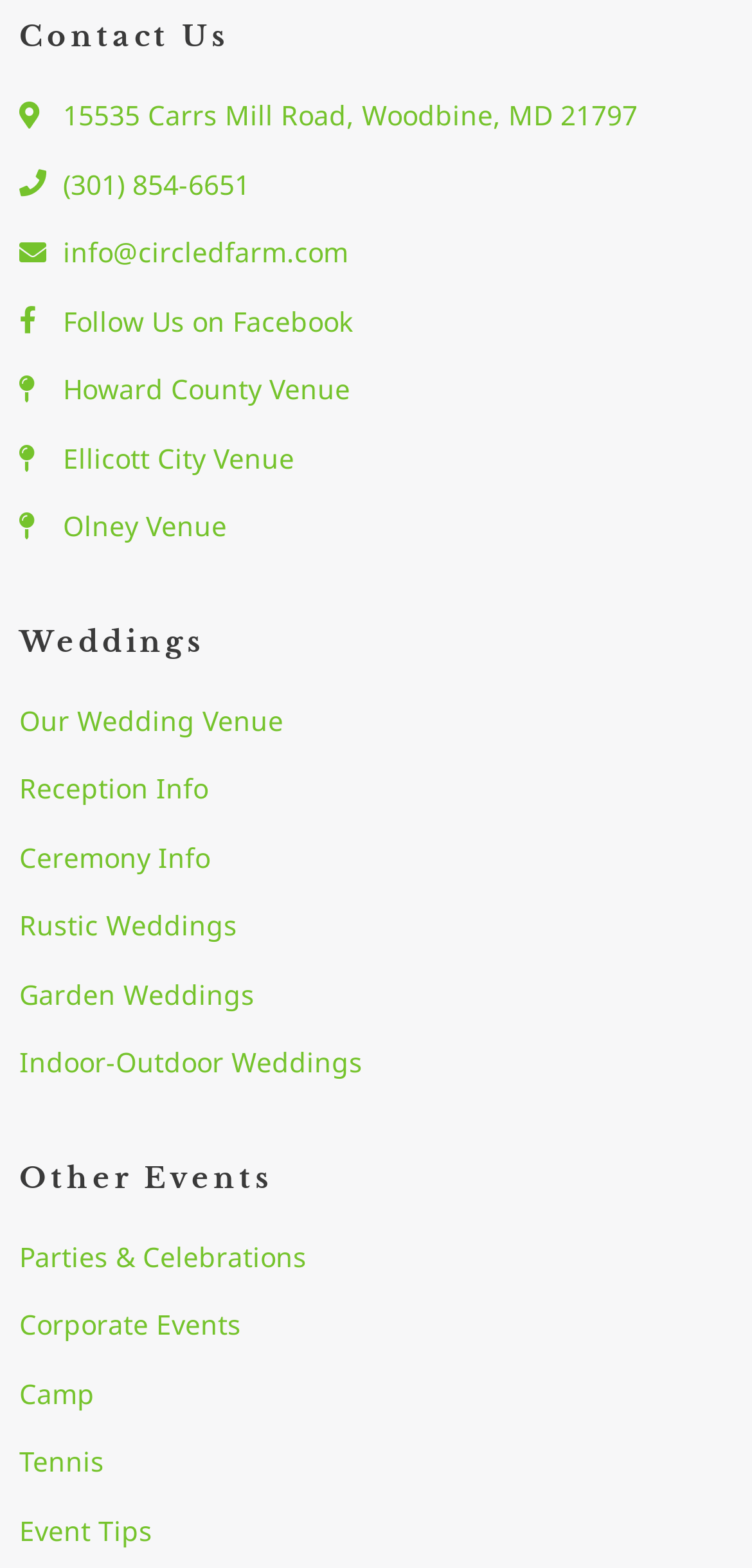Please find the bounding box coordinates of the element's region to be clicked to carry out this instruction: "Explore party celebration options".

[0.026, 0.786, 0.974, 0.817]